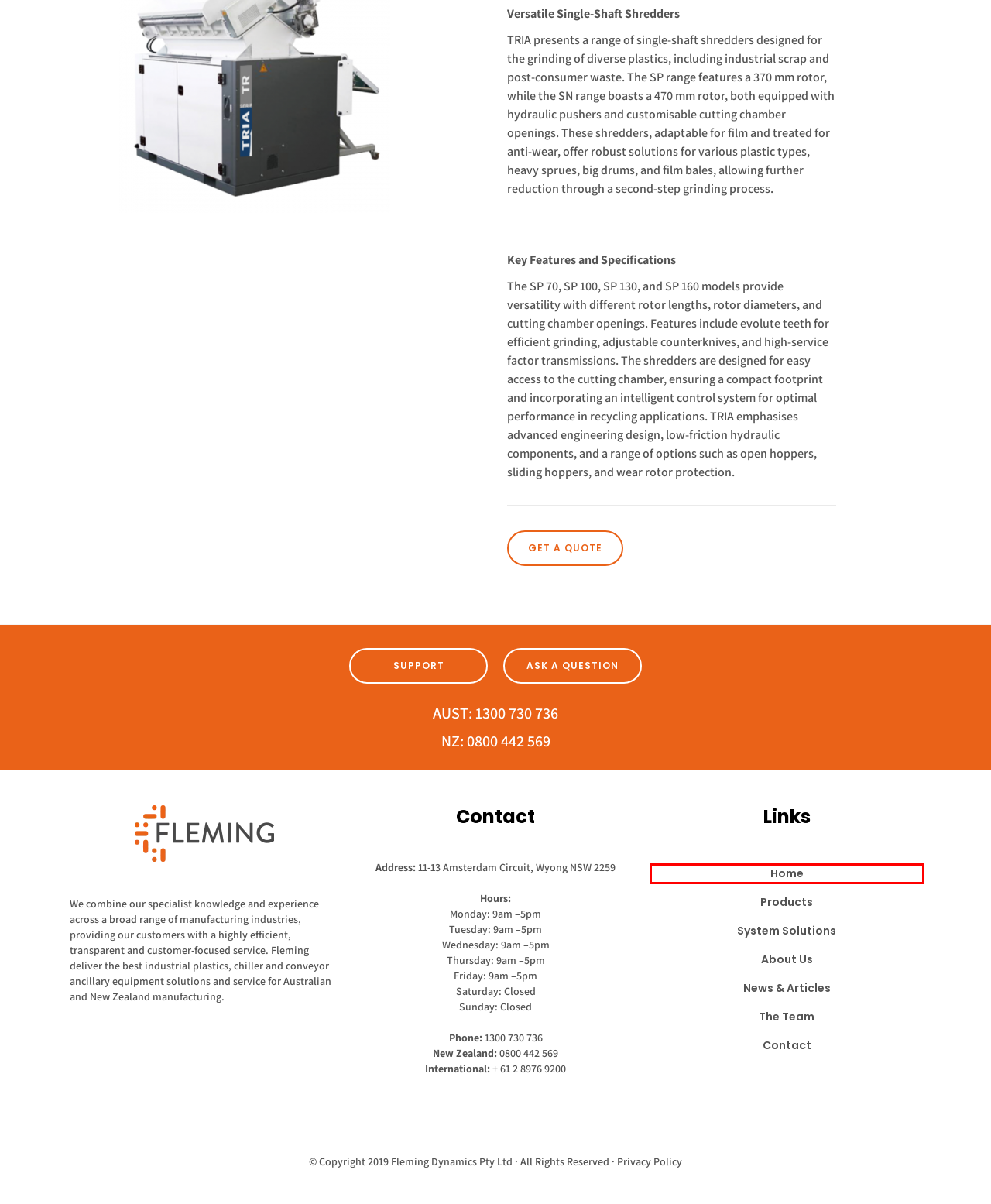A screenshot of a webpage is given with a red bounding box around a UI element. Choose the description that best matches the new webpage shown after clicking the element within the red bounding box. Here are the candidates:
A. Meet the Fleming Team, Sydney, Australia
B. Contact Fleming: Industrial Plastics, Water Chiller & Conveyor Equipment
C. Custom Solutions for Australian & NZ Manufacturers | Fleming
D. Sustainable Manufacturing Solutions | Granulator Machines, Modular Conveyors, Vacuum Loaders
E. Request a Call for Expert Machinery Solutions - Fleming Australia
F. Innovative Industrial Solutions - Conveyors, Chillers, Conveying | Fleming
G. News & Articles: Fleming, Australia
H. Privacy Policy - Fleming

D